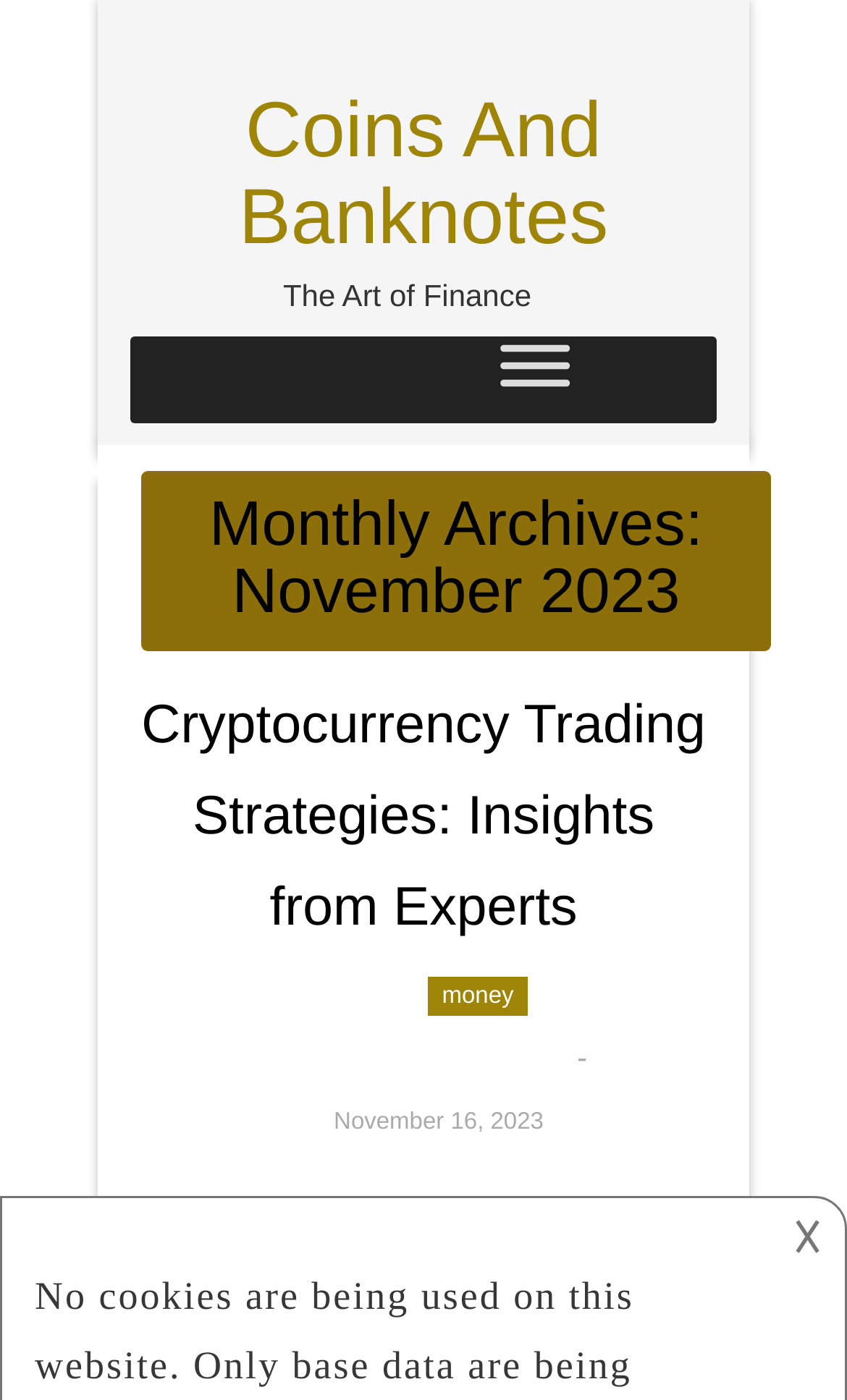Explain the webpage's layout and main content in detail.

The webpage is about coins and banknotes, with a focus on finance and cryptocurrency trading. At the top, there is a heading that reads "Coins And Banknotes" with a link to the same title. Below this, there is another heading titled "The Art of Finance". 

To the right of these headings, there is a button labeled "Toggle Menu". Above this button, there is an image that takes up a significant portion of the top section of the page. 

Below the image, there is a heading that reads "Monthly Archives: November 2023". Under this heading, there is another heading titled "Cryptocurrency Trading Strategies: Insights from Experts" with a link to the same title. 

Further down the page, there are three links: one labeled "money", another labeled "Gboliwe Chukwuemeka", and a third with a dash symbol. Next to the dash symbol, there is a date "November 16, 2023". At the very bottom right of the page, there is a static text element with a symbol "𐌢".